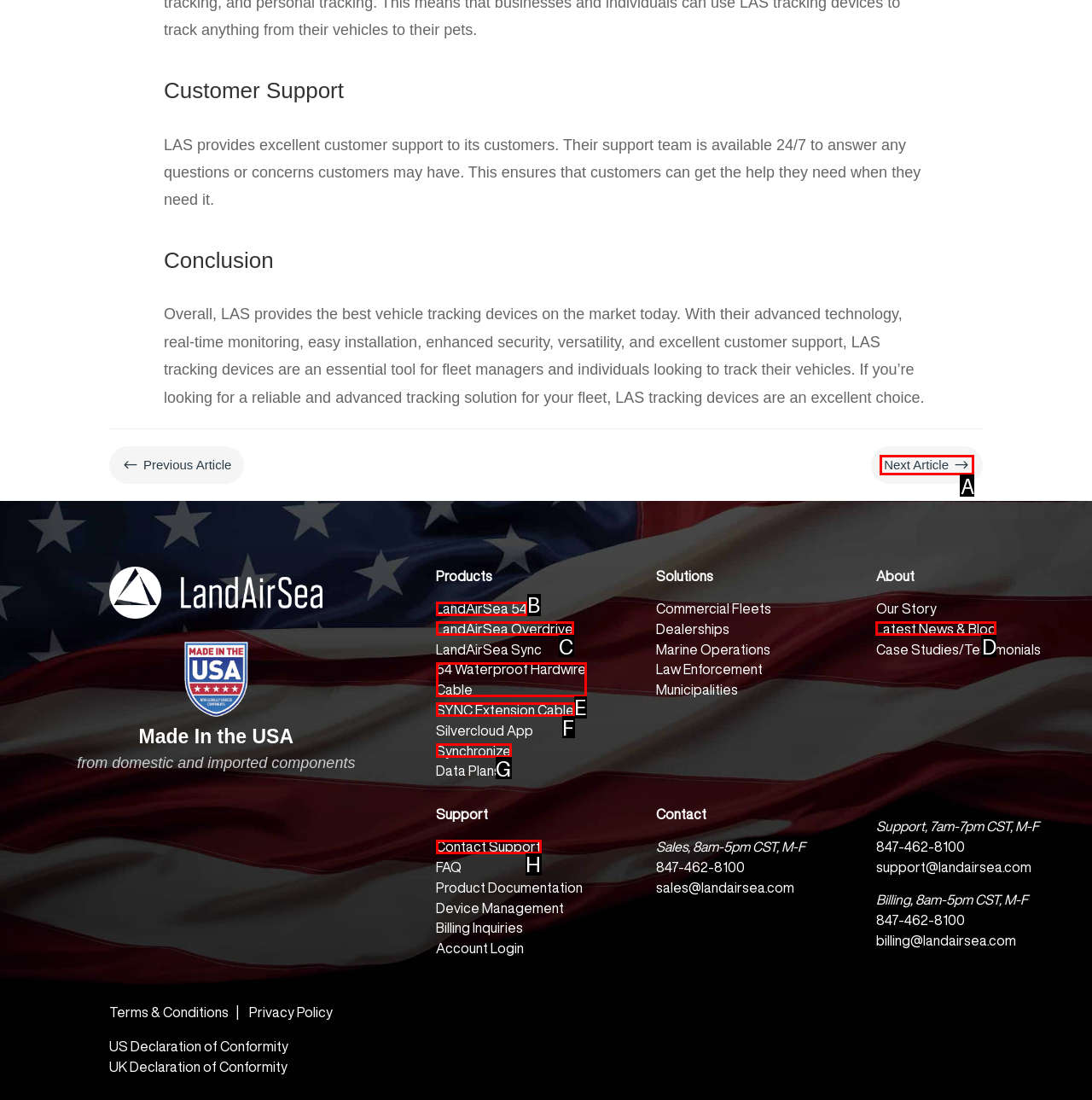Identify the correct lettered option to click in order to perform this task: Click on 'Next Article'. Respond with the letter.

A